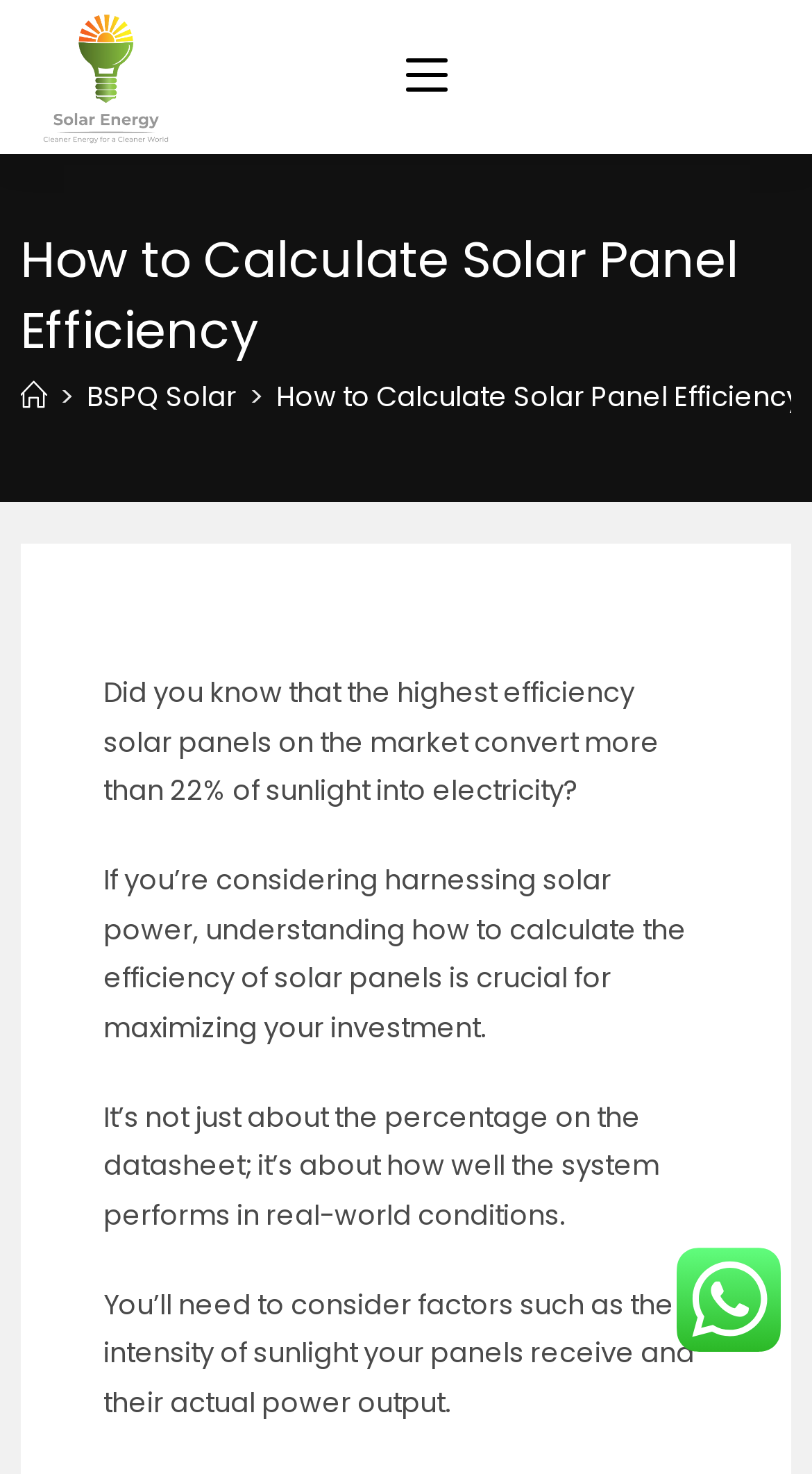Generate the text of the webpage's primary heading.

How to Calculate Solar Panel Efficiency